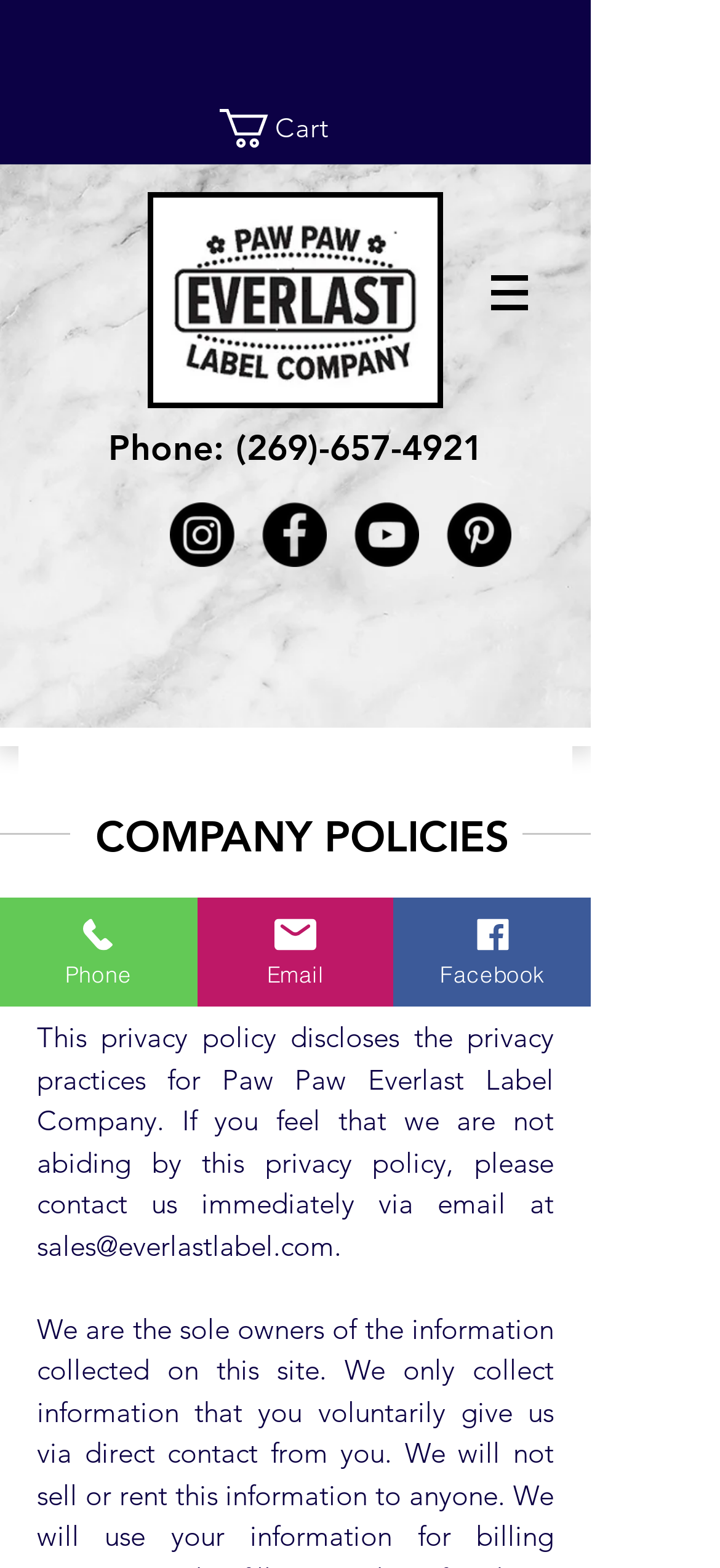How many navigation links are there?
Using the image as a reference, give an elaborate response to the question.

I found the navigation link by looking at the button element with the description 'Site' and a popup menu, which is the only navigation link on the page.